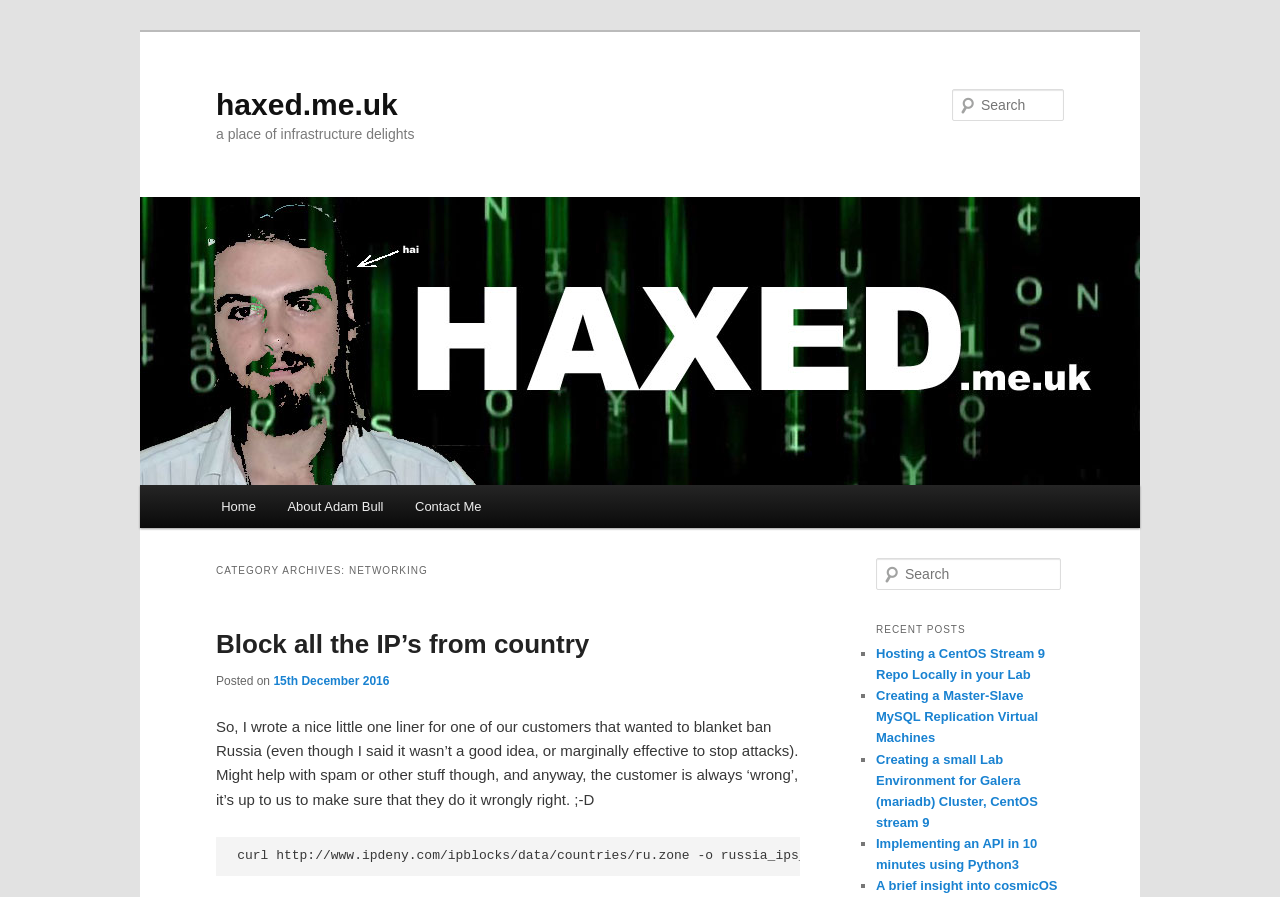Detail the webpage's structure and highlights in your description.

The webpage is about networking and infrastructure, with a focus on the author's experiences and tutorials. At the top, there are two "Skip to" links, followed by the website's title "haxed.me.uk" and a tagline "a place of infrastructure delights". Below the title, there is a large image with the website's logo.

On the left side, there is a main menu with links to "Home", "About Adam Bull", and "Contact Me". Below the menu, there is a section with a heading "CATEGORY ARCHIVES: NETWORKING", which contains a list of article titles related to networking. Each article title is a link, and some of them have a brief description or excerpt.

On the right side, there is a search bar with a label "Search" and a text box. Above the search bar, there is a heading "RECENT POSTS" with a list of recent article titles, each with a bullet point and a link to the article. The article titles are related to various topics in networking and infrastructure, such as hosting a CentOS Stream 9 repo, creating a master-slave MySQL replication, and implementing an API in Python3.

Throughout the page, there are several headings and subheadings that organize the content into sections. The overall layout is structured, with clear headings and concise text, making it easy to navigate and find relevant information.